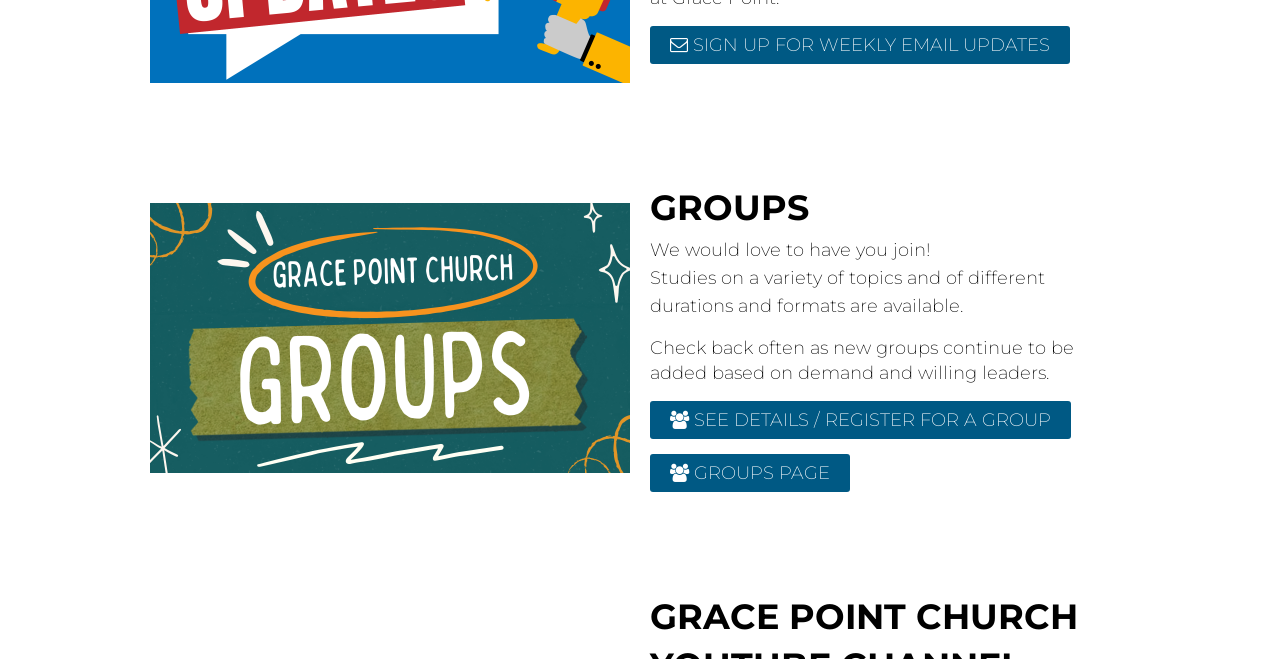Using the provided element description: "alt="Groups"", identify the bounding box coordinates. The coordinates should be four floats between 0 and 1 in the order [left, top, right, bottom].

[0.117, 0.308, 0.492, 0.718]